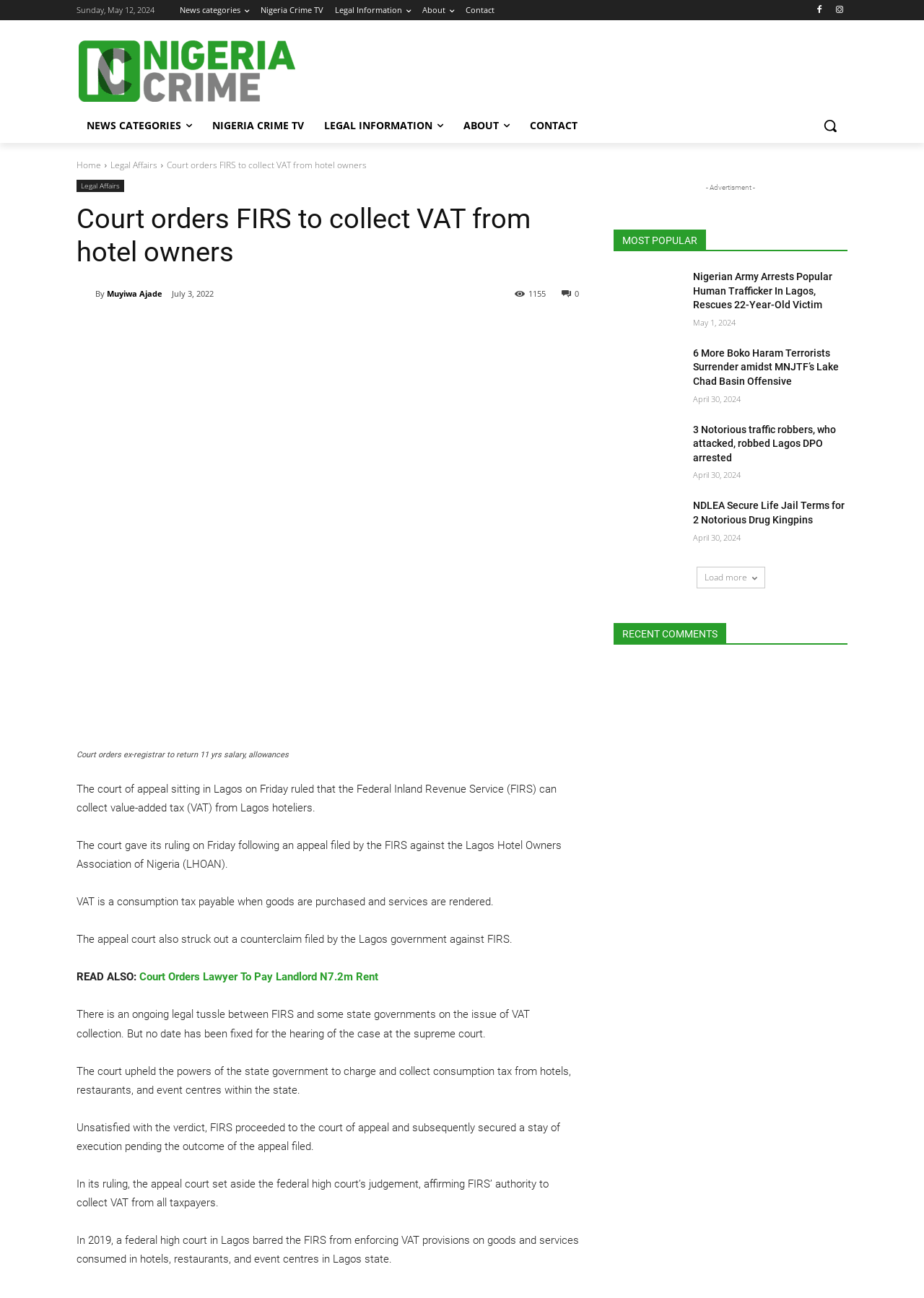Find the bounding box coordinates of the element's region that should be clicked in order to follow the given instruction: "Search for something". The coordinates should consist of four float numbers between 0 and 1, i.e., [left, top, right, bottom].

[0.88, 0.083, 0.917, 0.11]